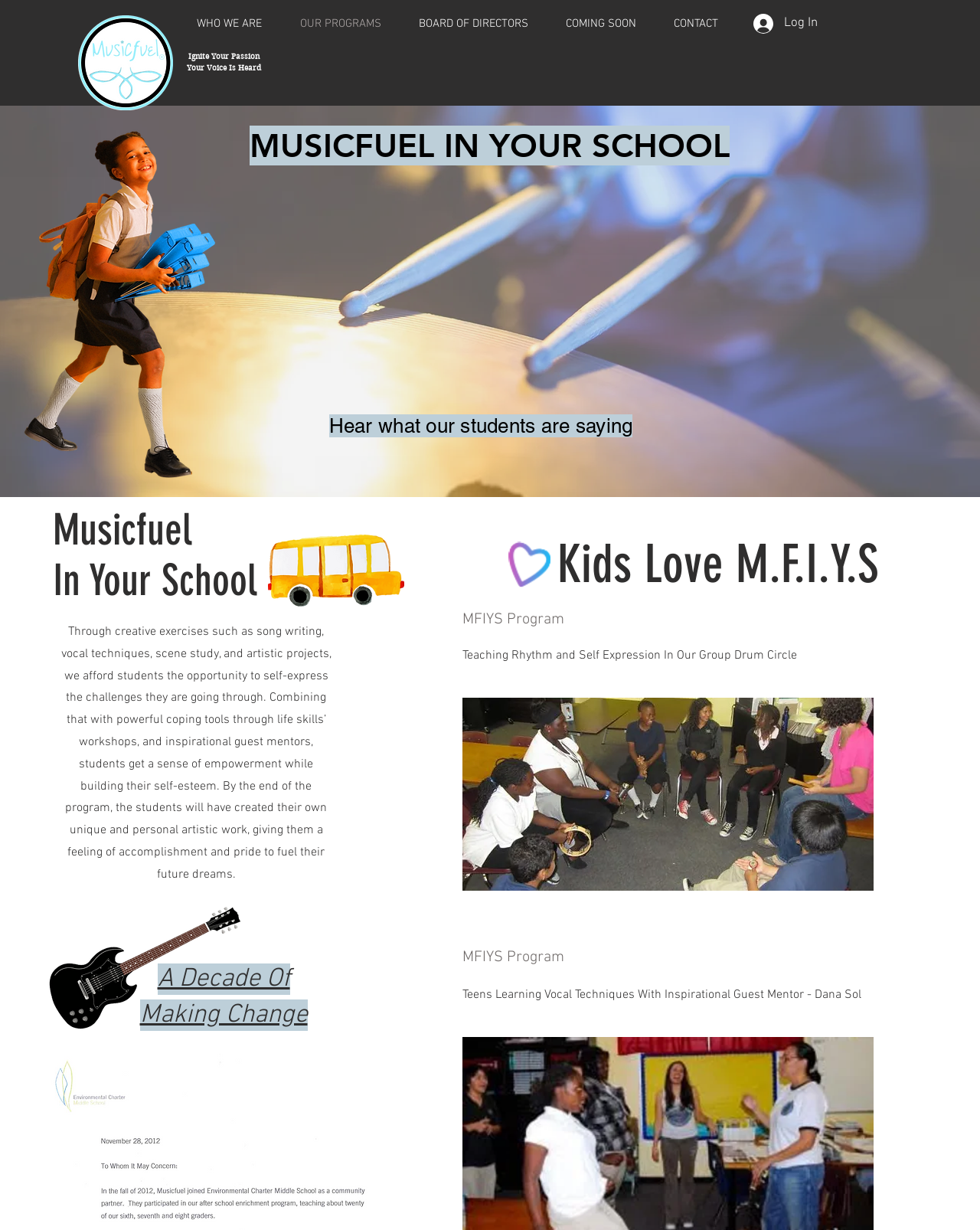Can you find and generate the webpage's heading?

Musicfuel
In Your School